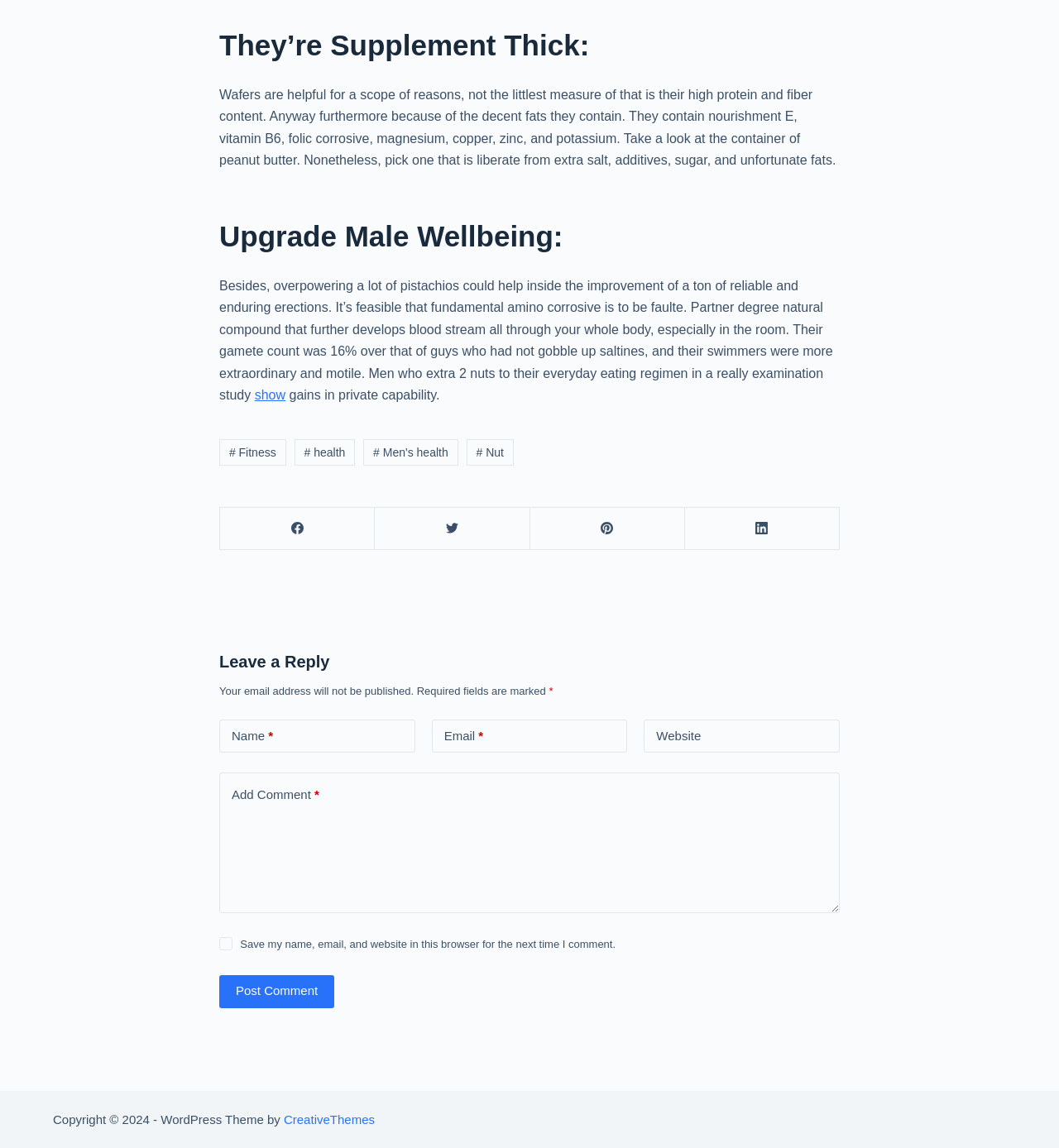Find the bounding box coordinates of the area that needs to be clicked in order to achieve the following instruction: "Click on the 'Post Comment' button". The coordinates should be specified as four float numbers between 0 and 1, i.e., [left, top, right, bottom].

[0.207, 0.849, 0.316, 0.878]